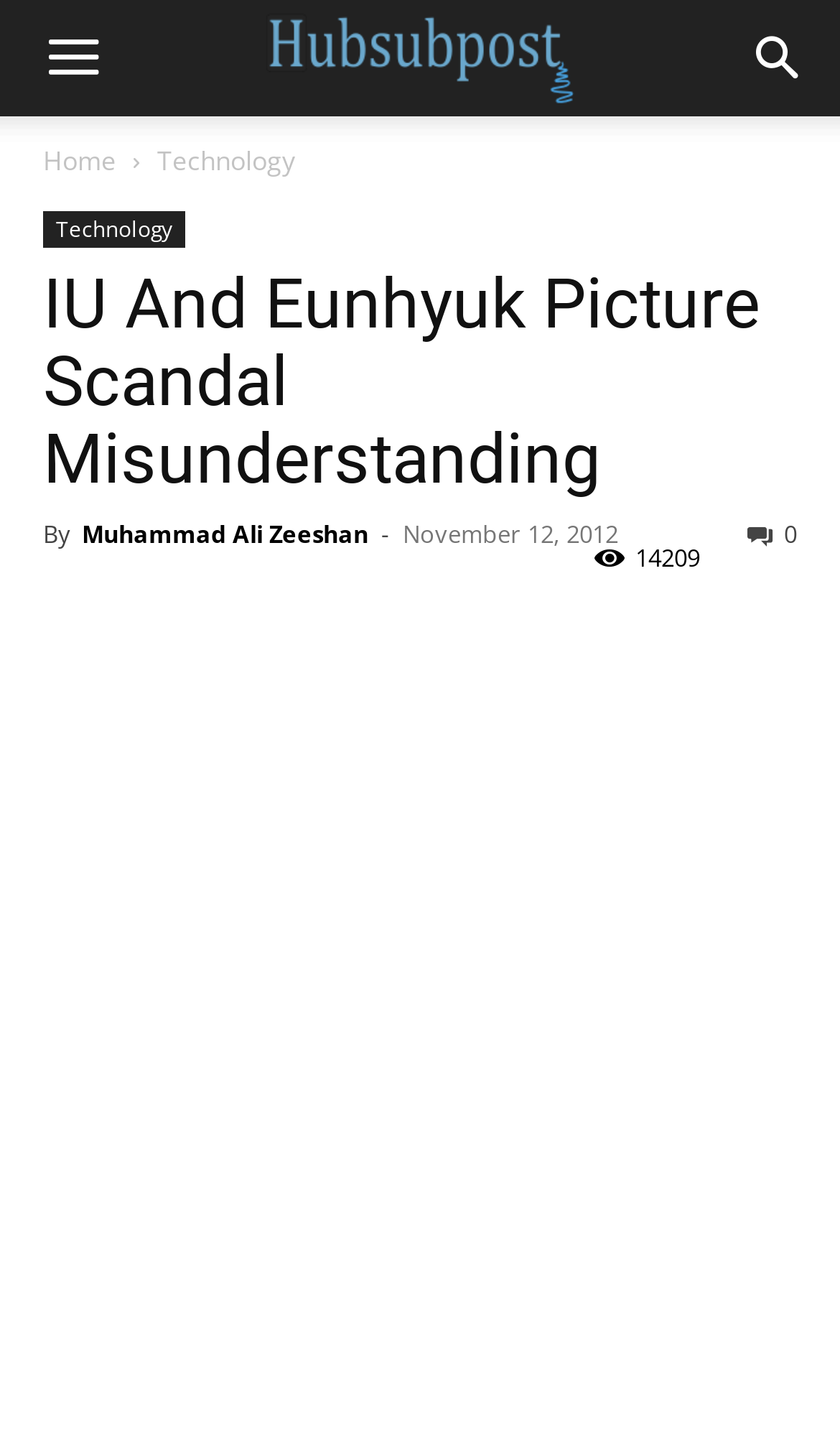Use a single word or phrase to answer this question: 
What is the date of the article?

November 12, 2012